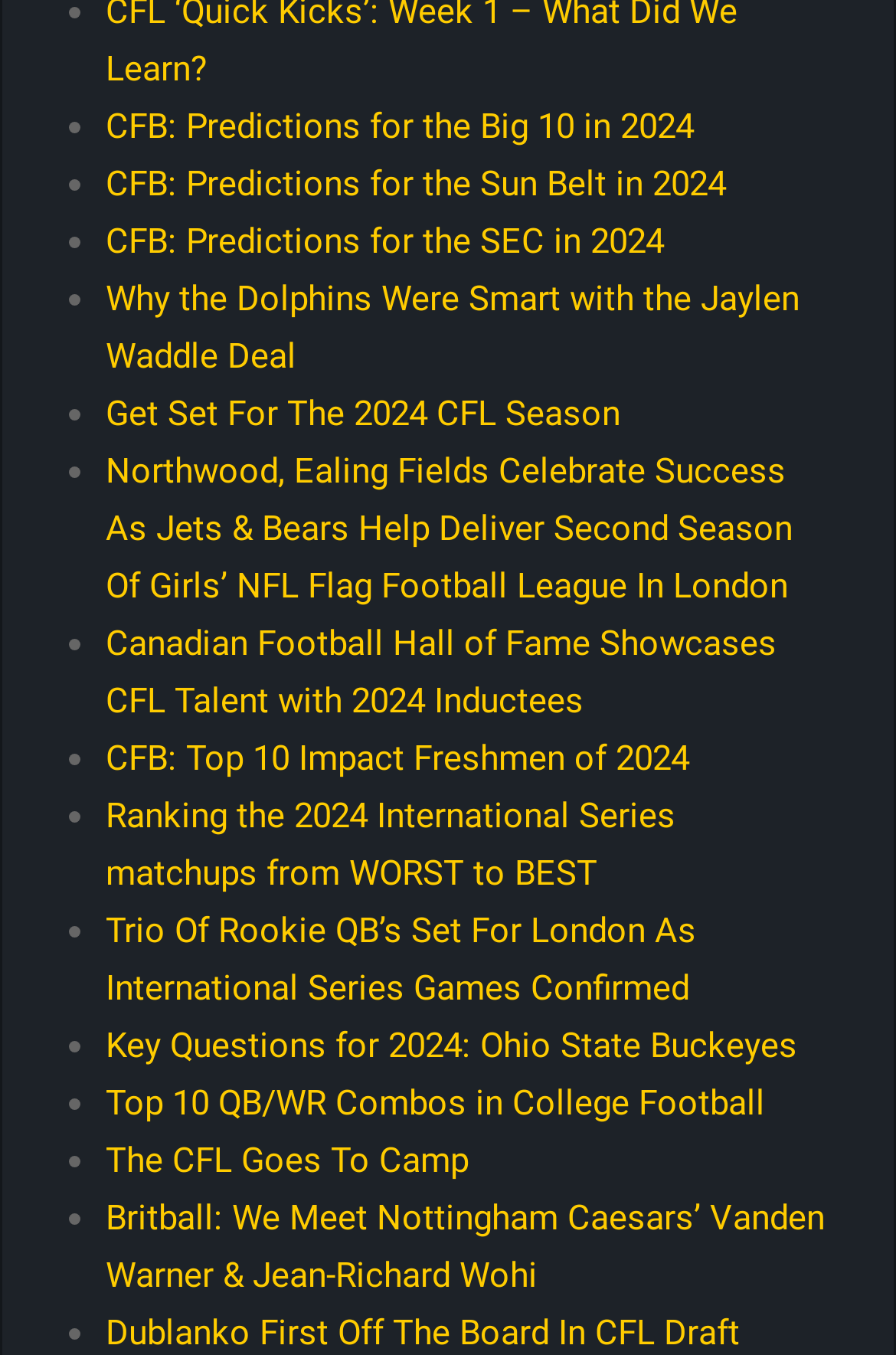Find the bounding box coordinates of the element's region that should be clicked in order to follow the given instruction: "Read the article about the Dolphins' deal with Jaylen Waddle". The coordinates should consist of four float numbers between 0 and 1, i.e., [left, top, right, bottom].

[0.118, 0.206, 0.892, 0.279]